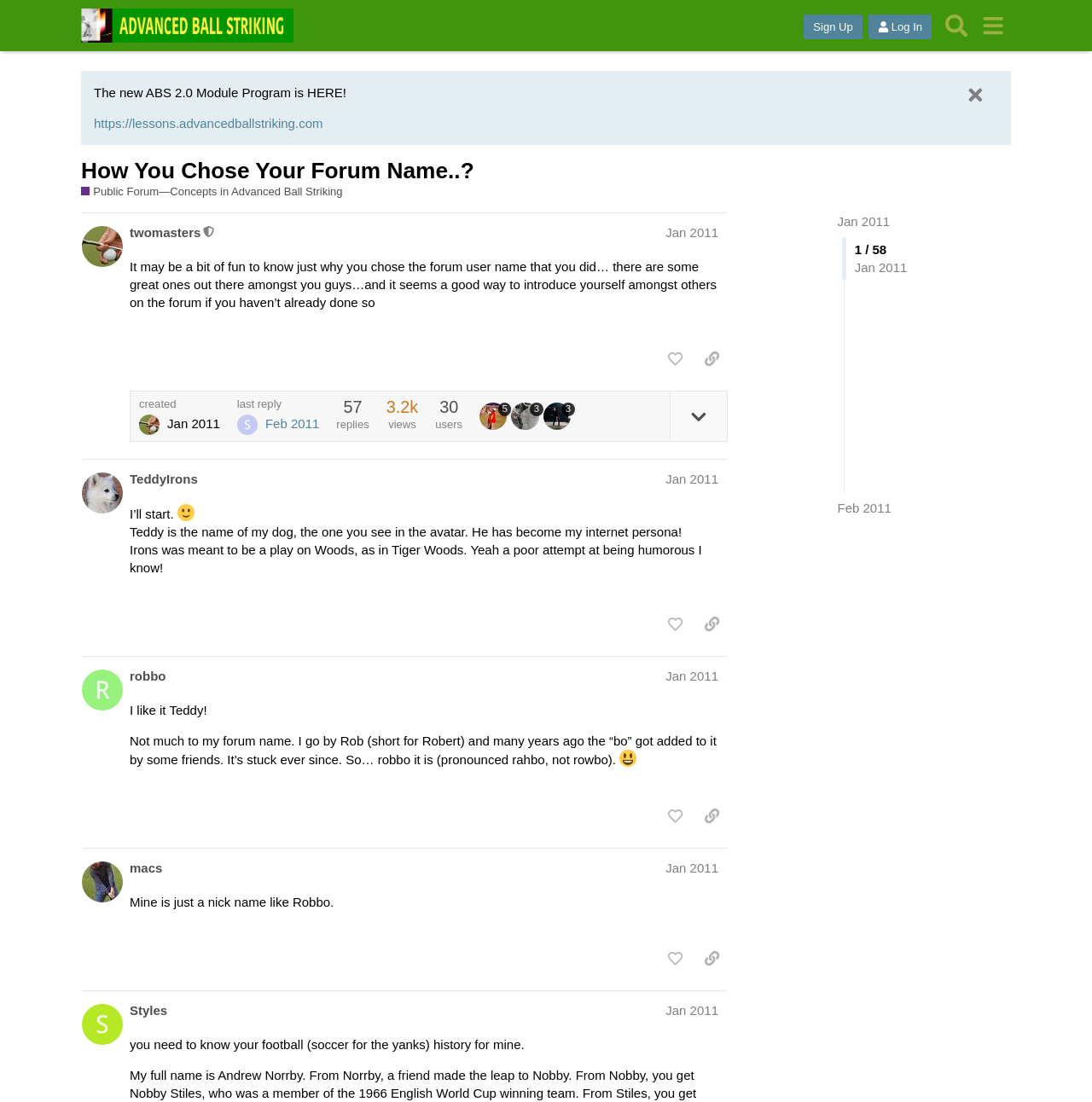Please predict the bounding box coordinates of the element's region where a click is necessary to complete the following instruction: "Like this post". The coordinates should be represented by four float numbers between 0 and 1, i.e., [left, top, right, bottom].

[0.604, 0.313, 0.633, 0.339]